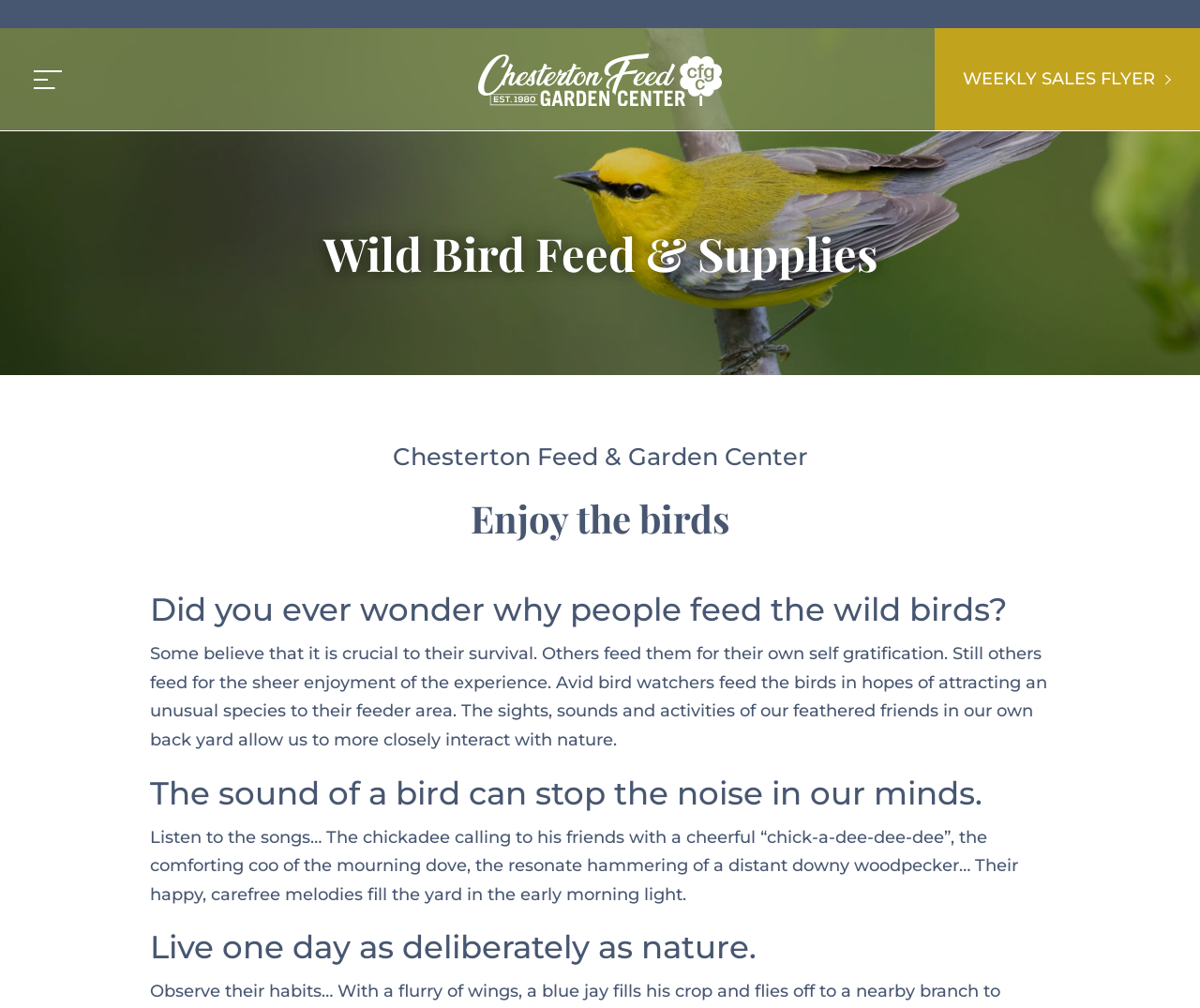What is the name of the garden center?
Could you please answer the question thoroughly and with as much detail as possible?

The name of the garden center can be found in the top-left corner of the webpage, where it is written as a link and also as an image. It is also mentioned again in the middle of the webpage as a static text.